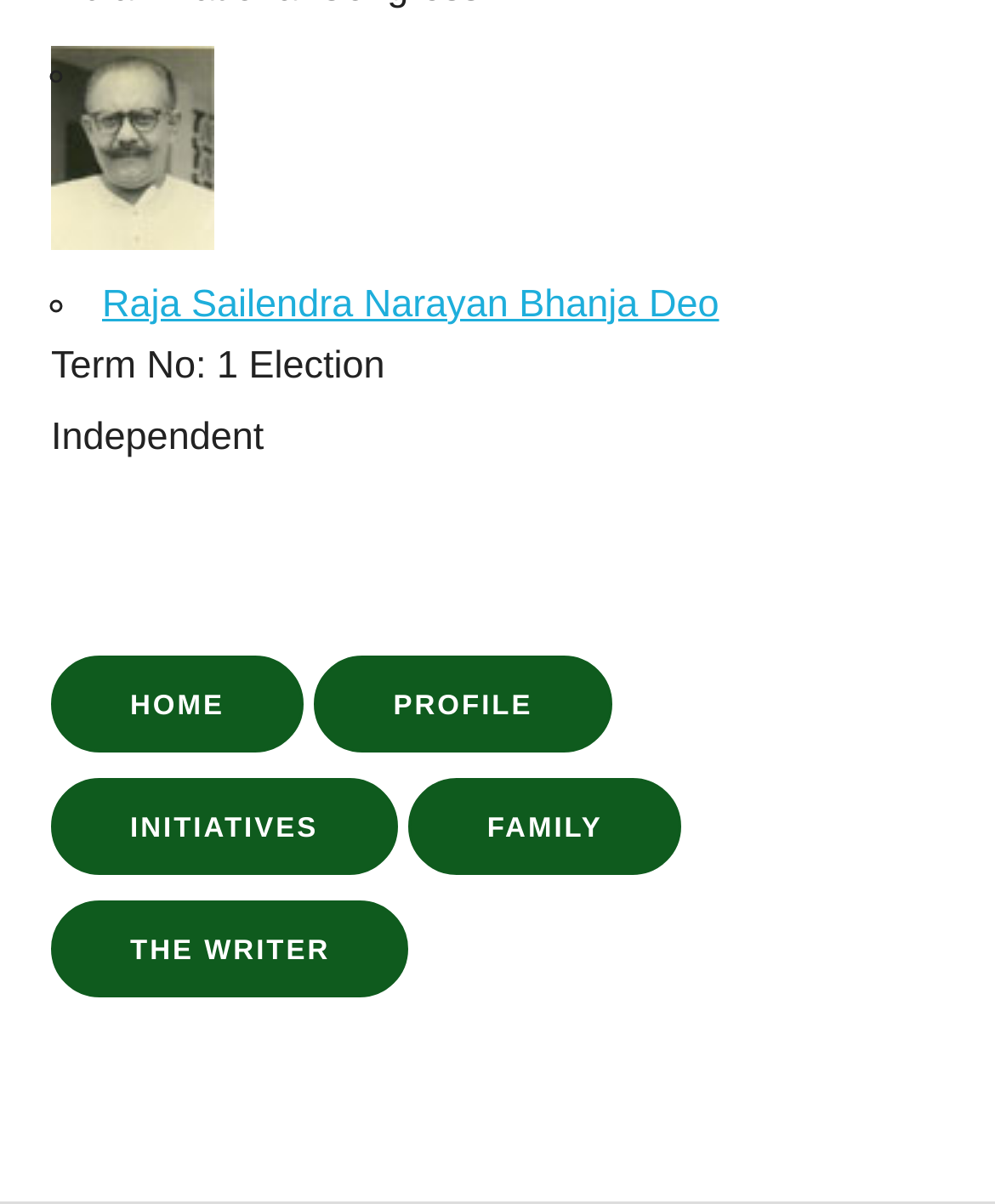Answer succinctly with a single word or phrase:
What is the position of the 'FAMILY' link?

Fourth from the left